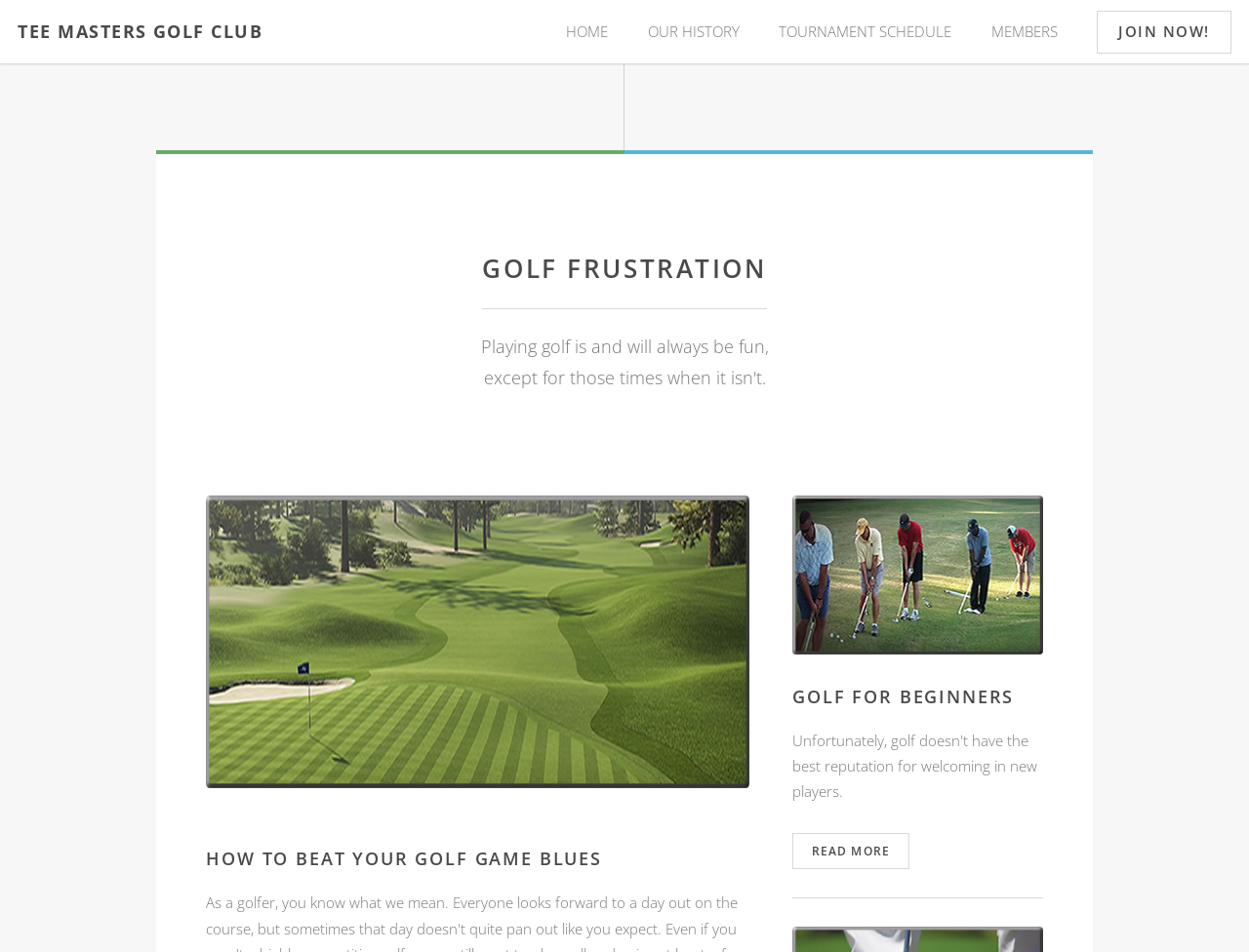Using the elements shown in the image, answer the question comprehensively: What is the purpose of the 'JOIN NOW!' link?

The 'JOIN NOW!' link is likely a call-to-action for users to join the Tee Masters Golf Club, as it is placed prominently on the webpage and has a sense of urgency implied by the use of an exclamation mark.